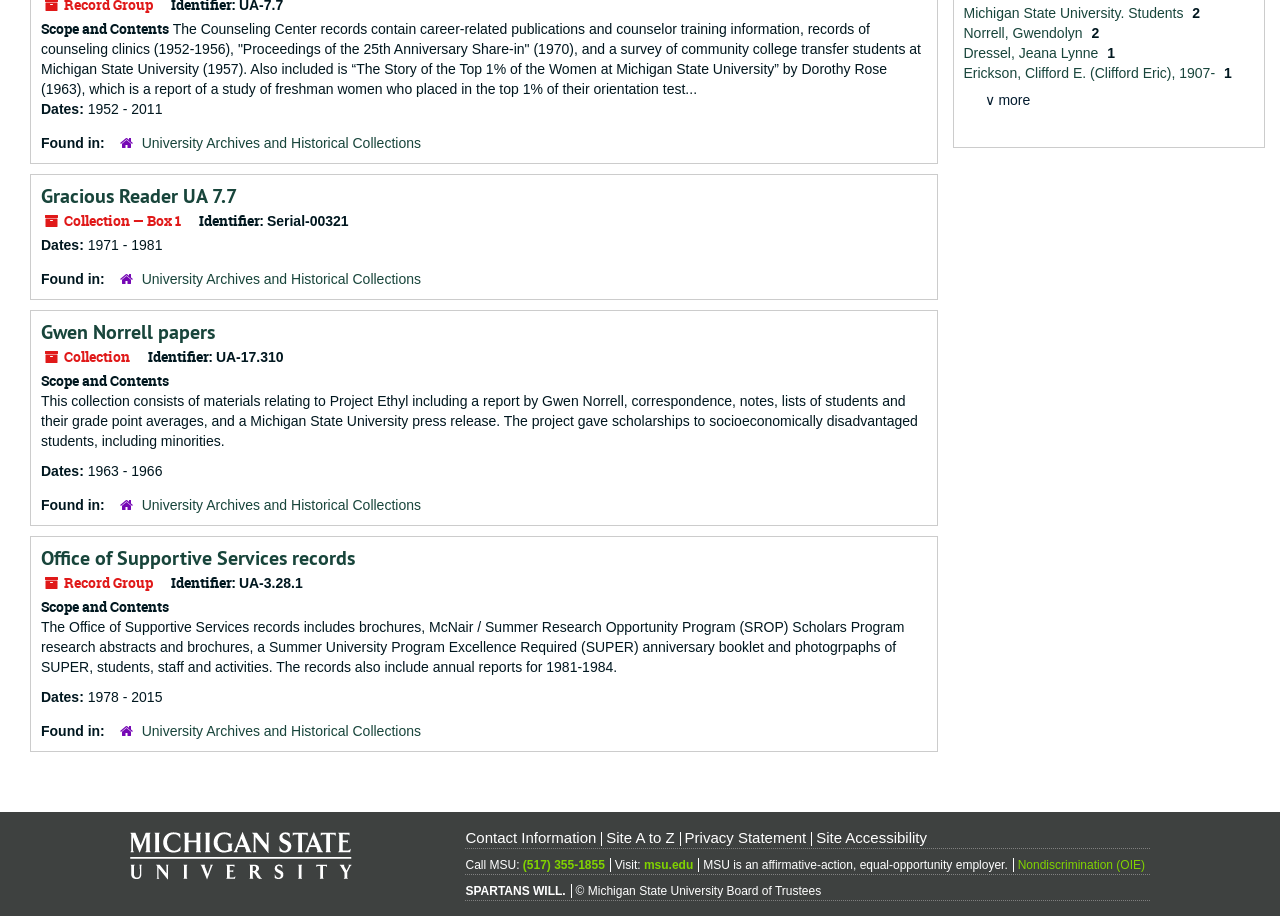Please determine the bounding box coordinates, formatted as (top-left x, top-left y, bottom-right x, bottom-right y), with all values as floating point numbers between 0 and 1. Identify the bounding box of the region described as: Dressel, Jeana Lynne

[0.753, 0.049, 0.861, 0.067]